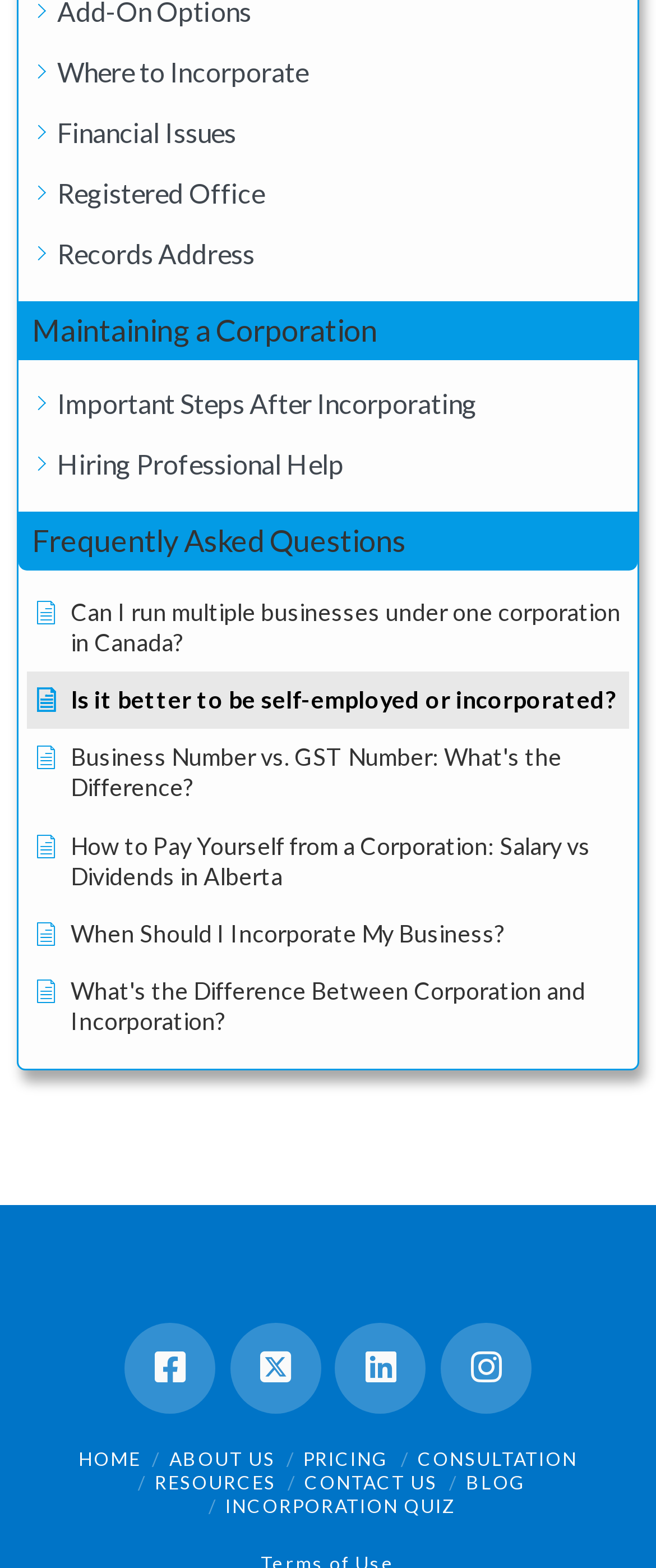What is the purpose of the webpage?
Please provide a comprehensive answer based on the information in the image.

Based on the headings and links on the webpage, I inferred that the purpose of the webpage is to provide guidance and resources for incorporating a business in Canada.